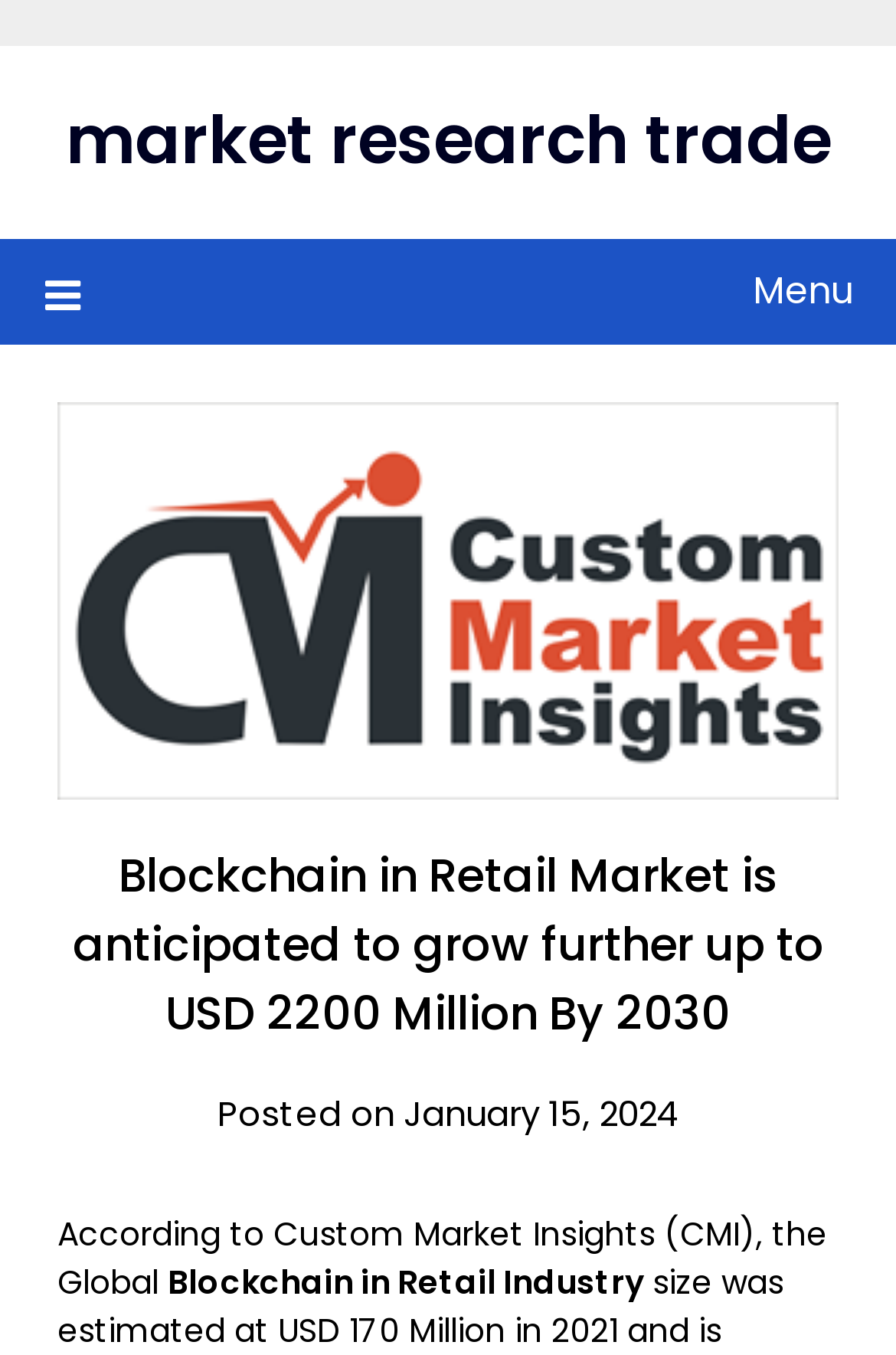For the element described, predict the bounding box coordinates as (top-left x, top-left y, bottom-right x, bottom-right y). All values should be between 0 and 1. Element description: Locations

None